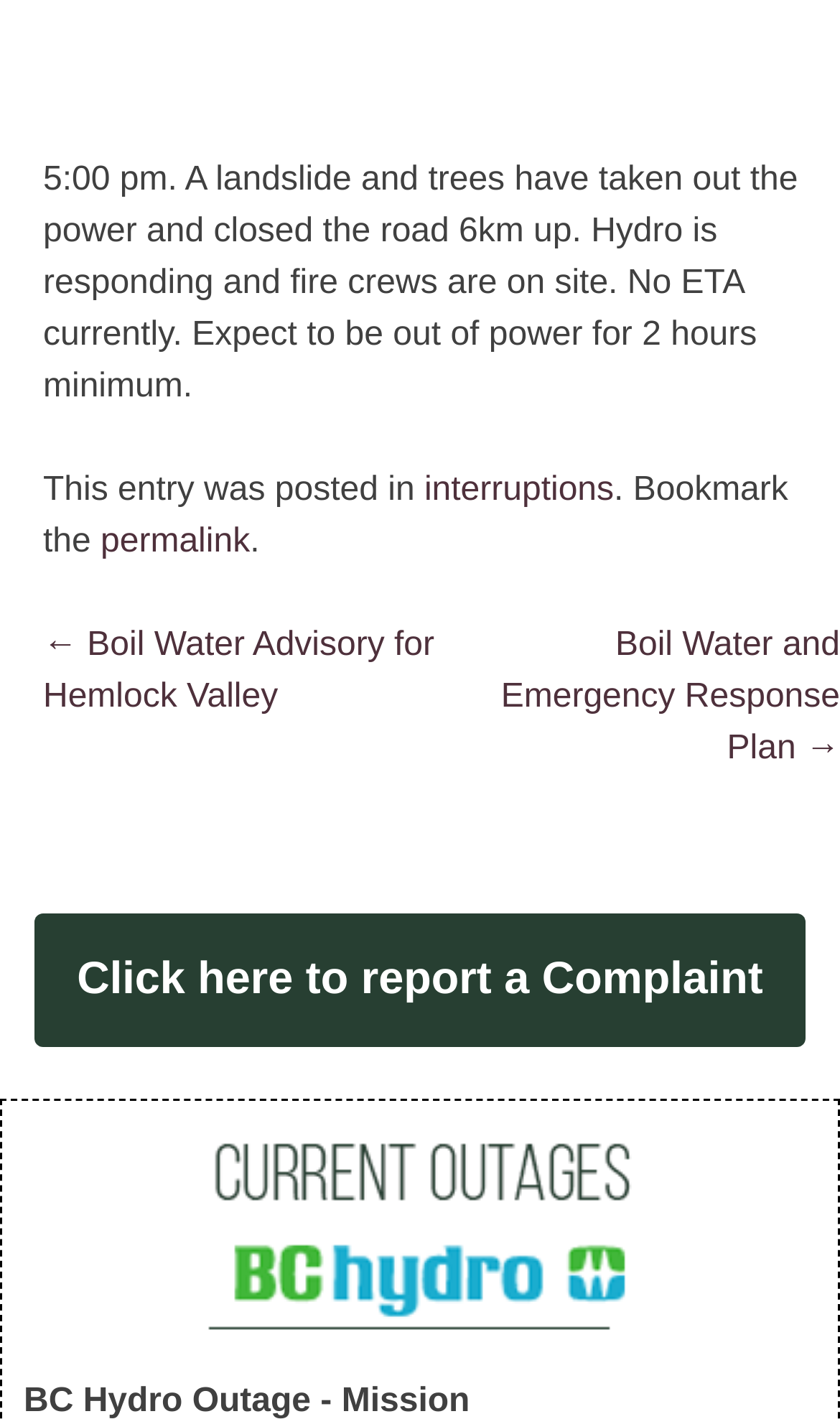Given the element description: "permalink", predict the bounding box coordinates of this UI element. The coordinates must be four float numbers between 0 and 1, given as [left, top, right, bottom].

[0.12, 0.369, 0.298, 0.395]